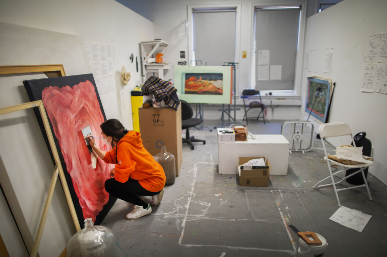What type of environment is the studio?
Please elaborate on the answer to the question with detailed information.

The caption describes the space around the artist as cluttered yet creative, with an array of paintings in various stages of completion leaning against the walls, scattered cardboard boxes, a small table, and a chair, emphasizing the working environment of the studio.